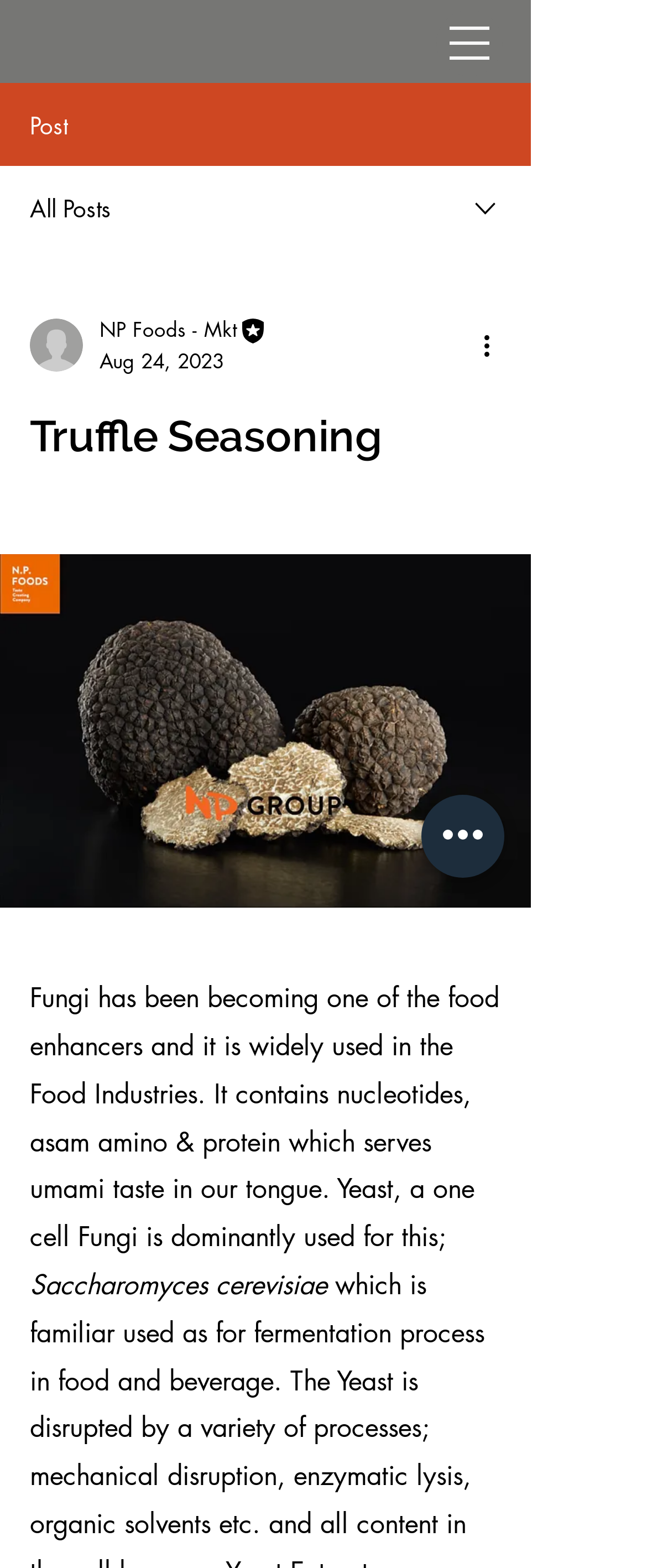Please answer the following question using a single word or phrase: 
What is the date of the article?

Aug 24, 2023